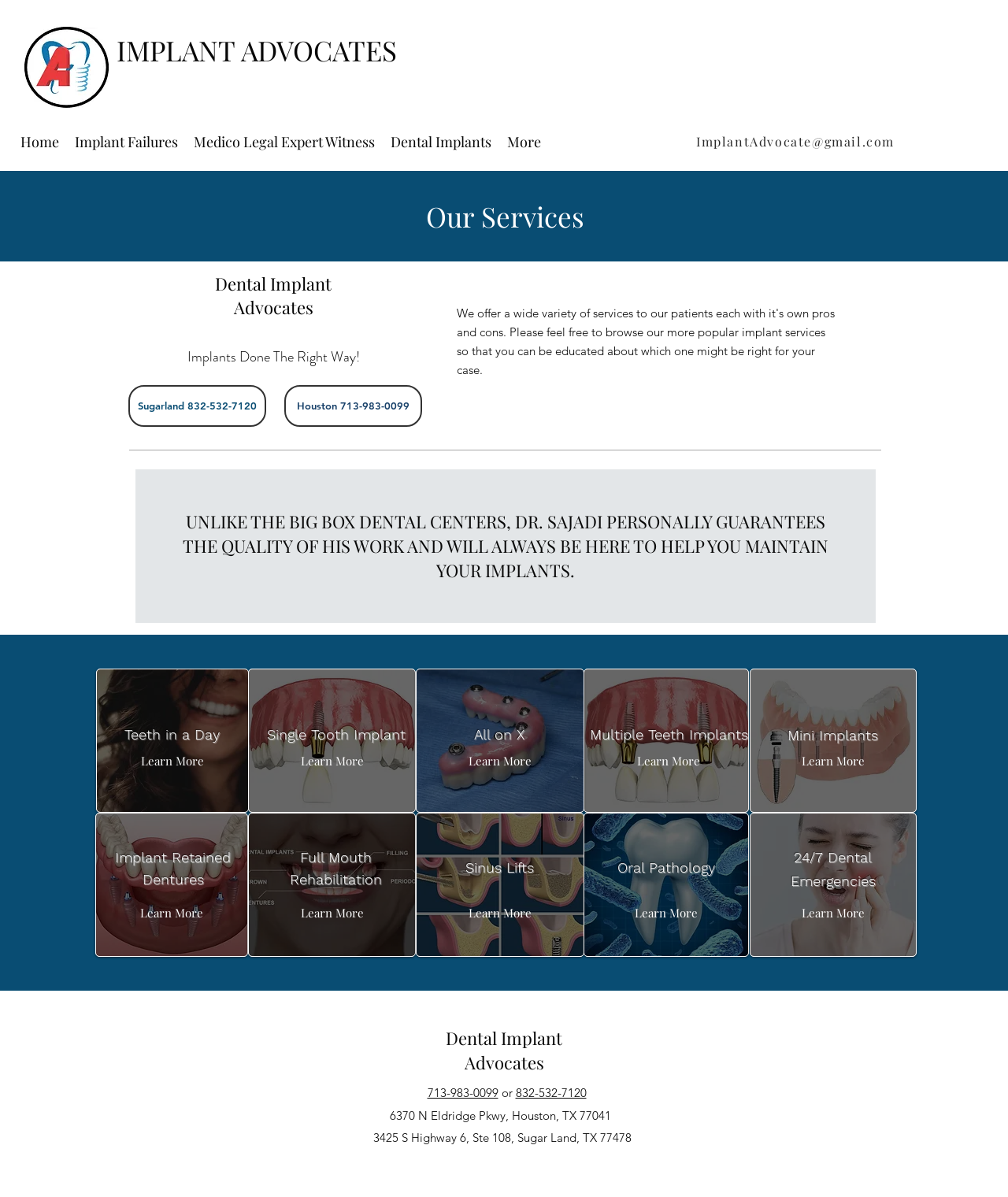Locate the bounding box coordinates of the area to click to fulfill this instruction: "Click the 'Implant Retained Dentures' link". The bounding box should be presented as four float numbers between 0 and 1, in the order [left, top, right, bottom].

[0.114, 0.708, 0.229, 0.742]